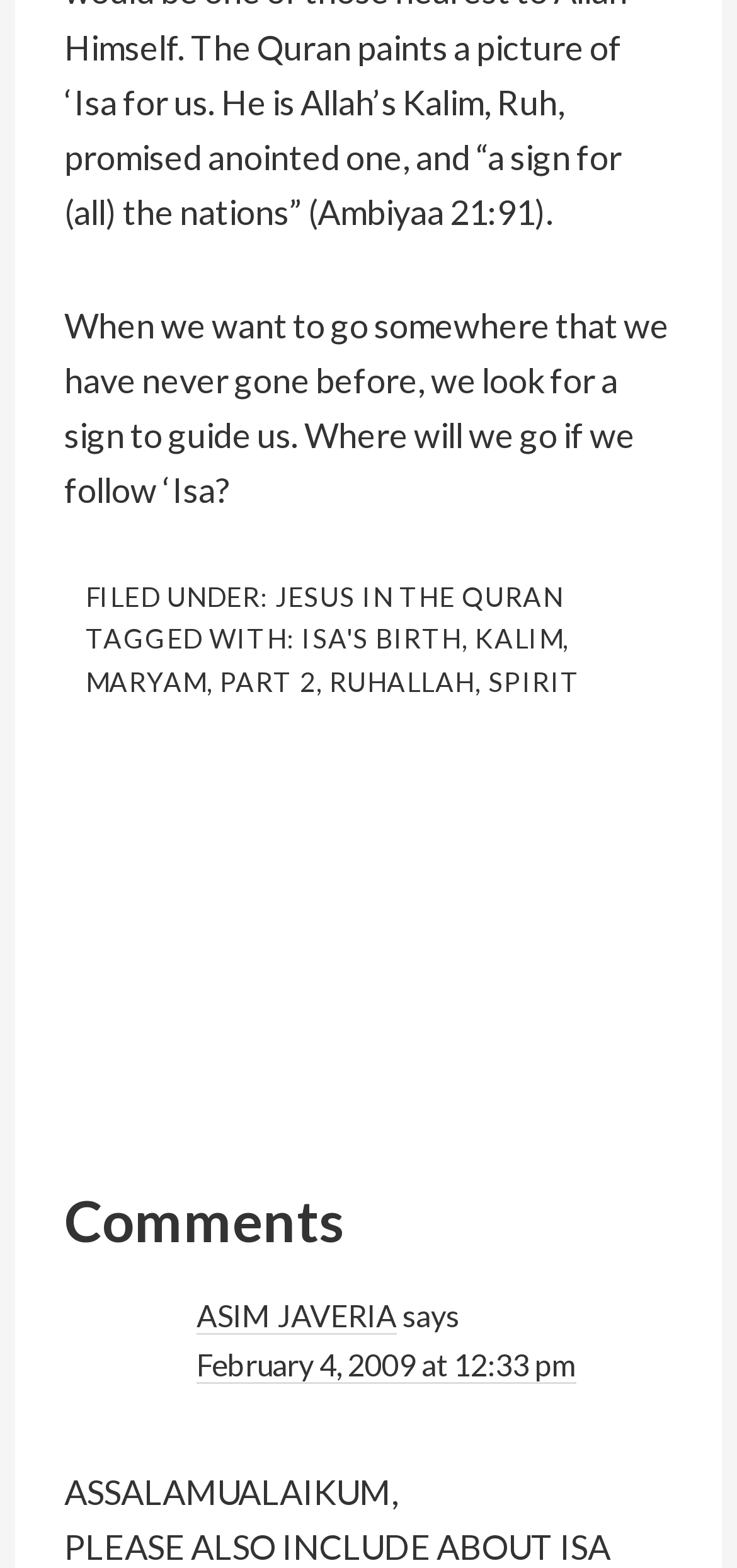Find the bounding box coordinates of the clickable element required to execute the following instruction: "Click on 'JESUS IN THE QURAN'". Provide the coordinates as four float numbers between 0 and 1, i.e., [left, top, right, bottom].

[0.374, 0.37, 0.763, 0.39]